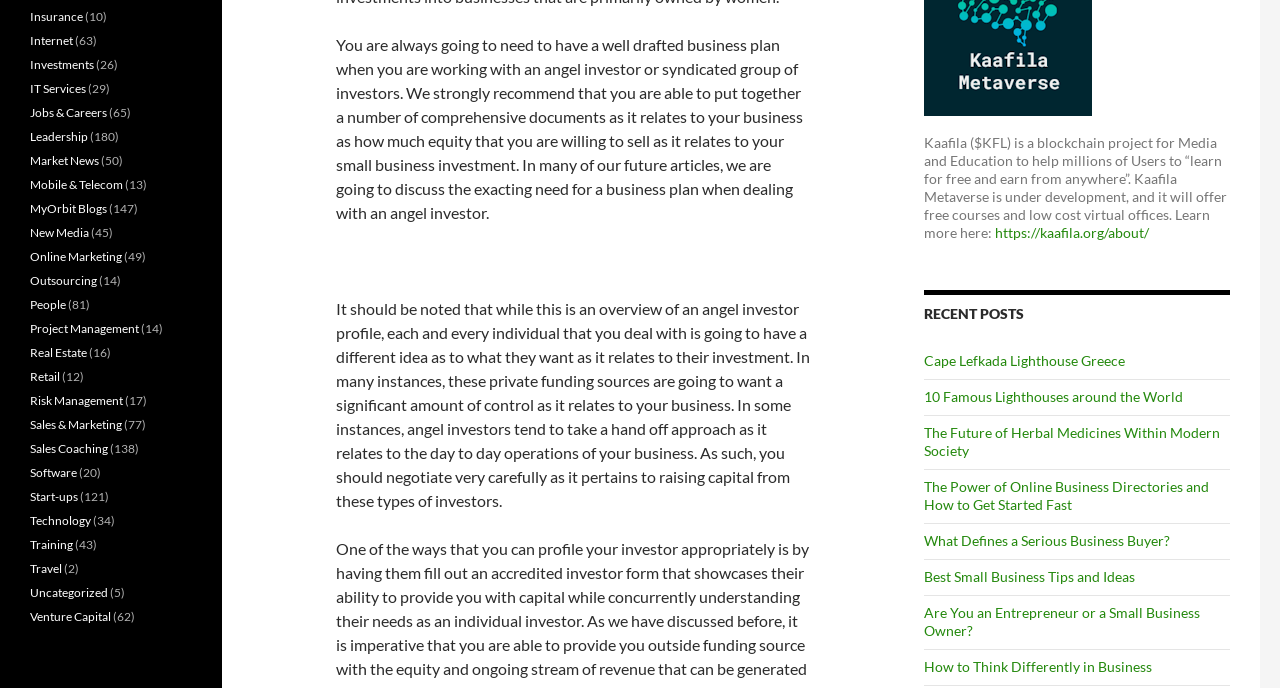Please determine the bounding box coordinates for the UI element described here. Use the format (top-left x, top-left y, bottom-right x, bottom-right y) with values bounded between 0 and 1: Sales & Marketing

[0.023, 0.606, 0.095, 0.628]